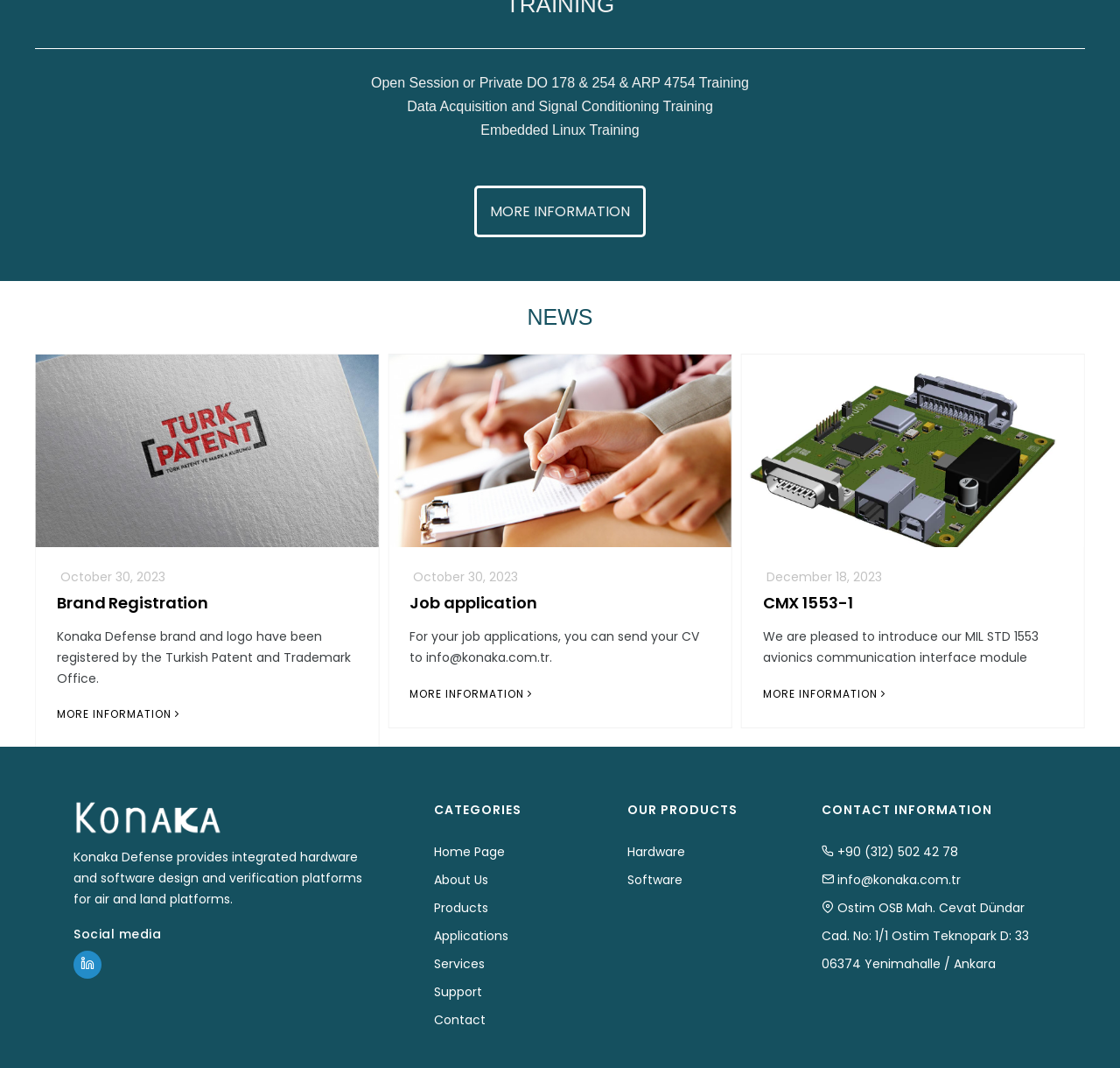Based on the image, give a detailed response to the question: What is the contact phone number mentioned on the webpage?

I found the contact information section on the webpage, and it mentions a phone number '+90 (312) 502 42 78' which can be used to reach out to the company.